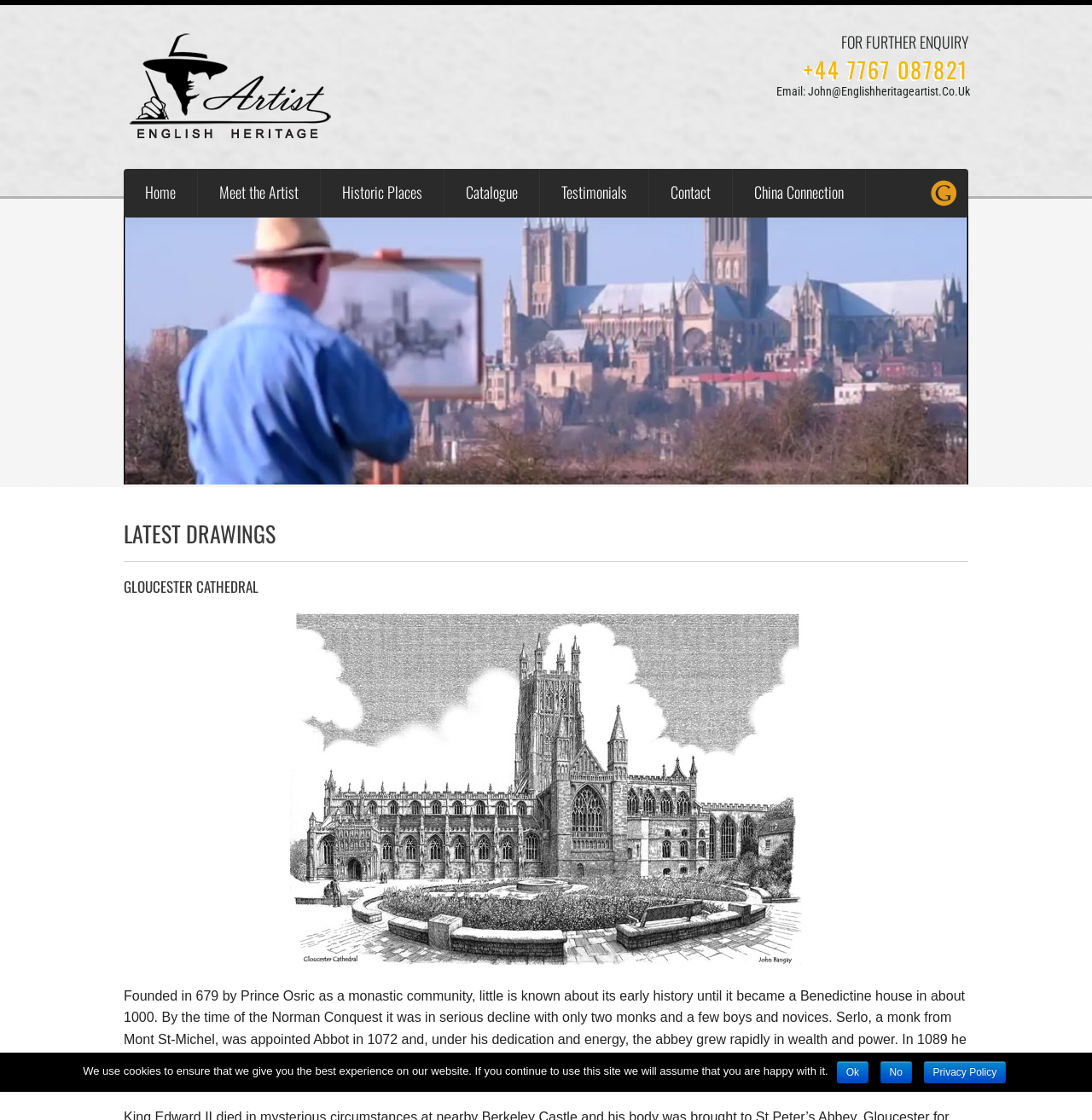Find the bounding box coordinates of the clickable region needed to perform the following instruction: "Click the 'Gloucester-cathedral' link". The coordinates should be provided as four float numbers between 0 and 1, i.e., [left, top, right, bottom].

[0.266, 0.855, 0.734, 0.868]